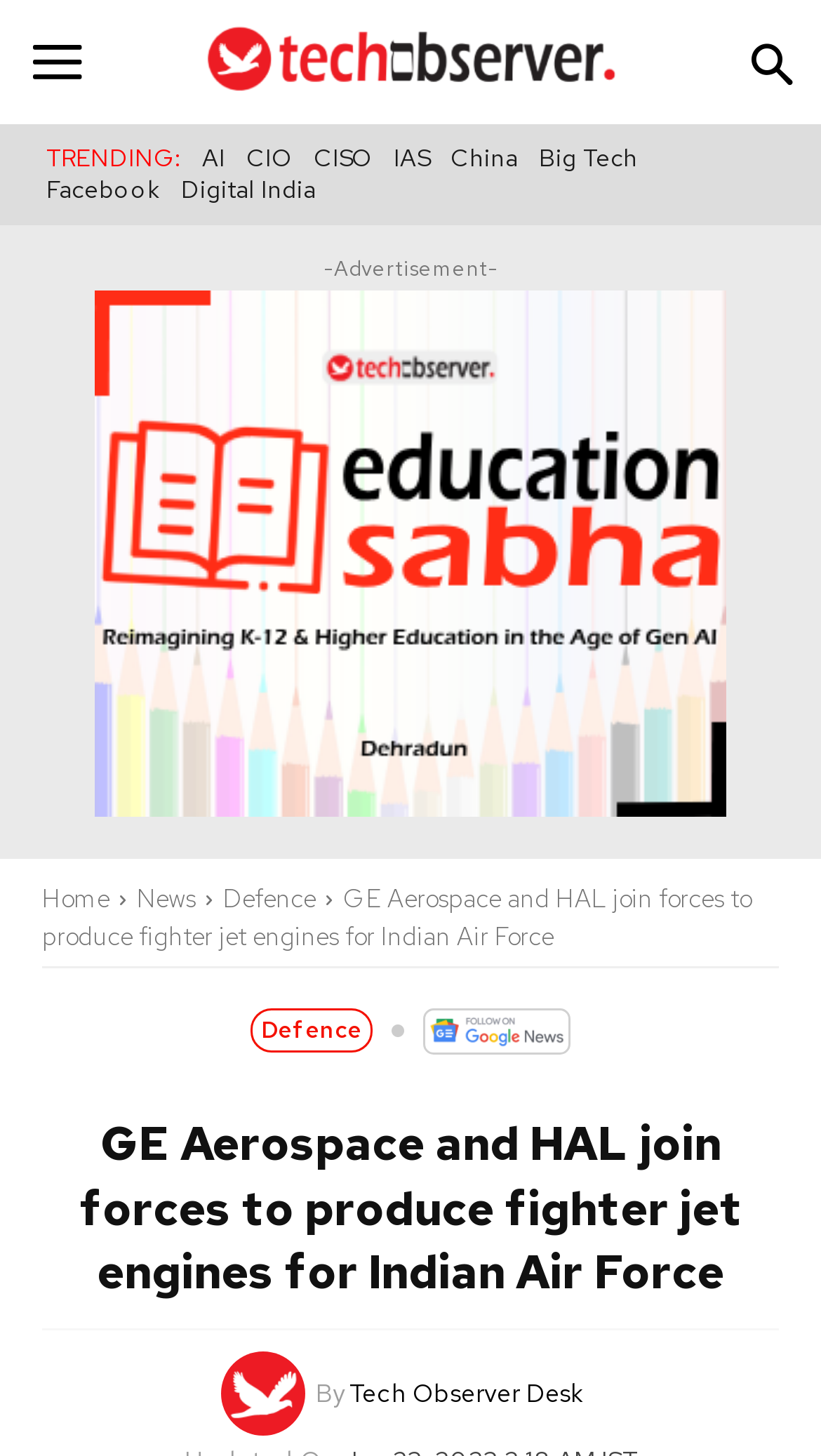Identify the bounding box for the element characterized by the following description: "alt="Education Sabha"".

[0.115, 0.199, 0.885, 0.561]